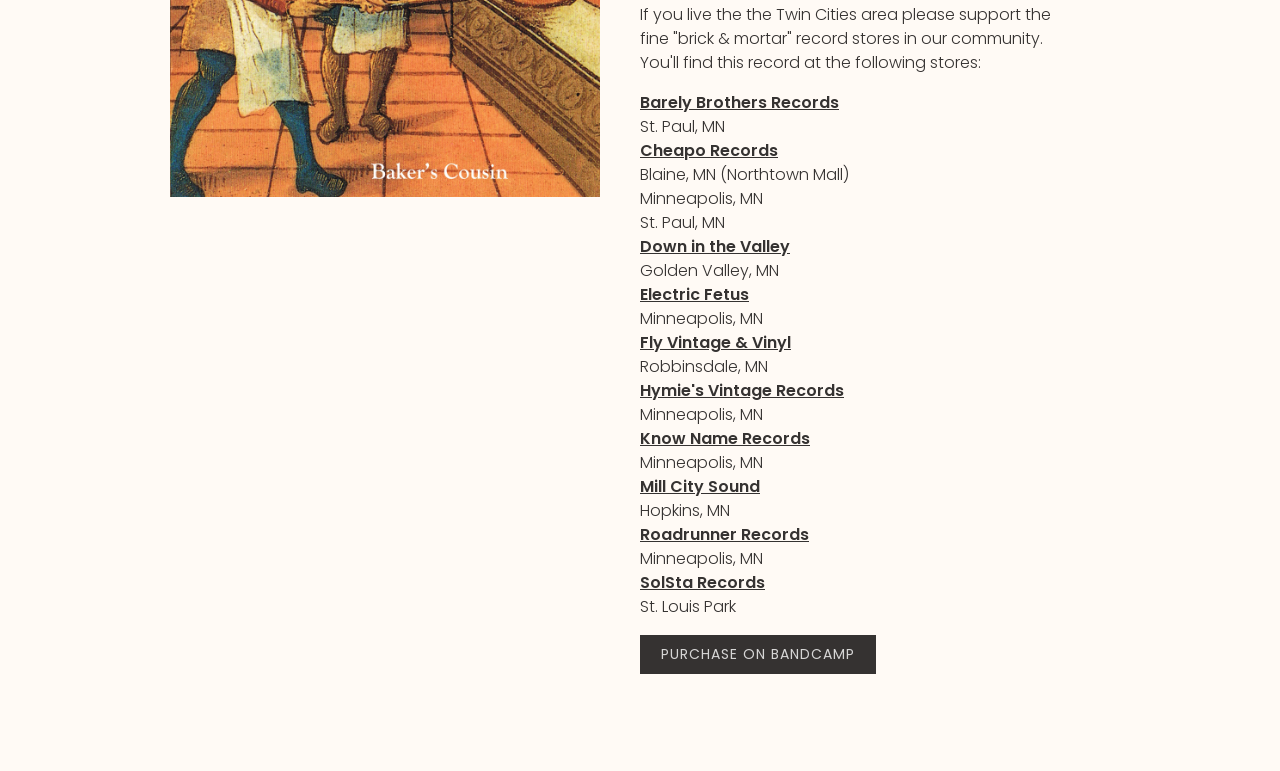Please locate the bounding box coordinates of the region I need to click to follow this instruction: "click the link to Barely Brothers Records".

[0.5, 0.117, 0.655, 0.147]